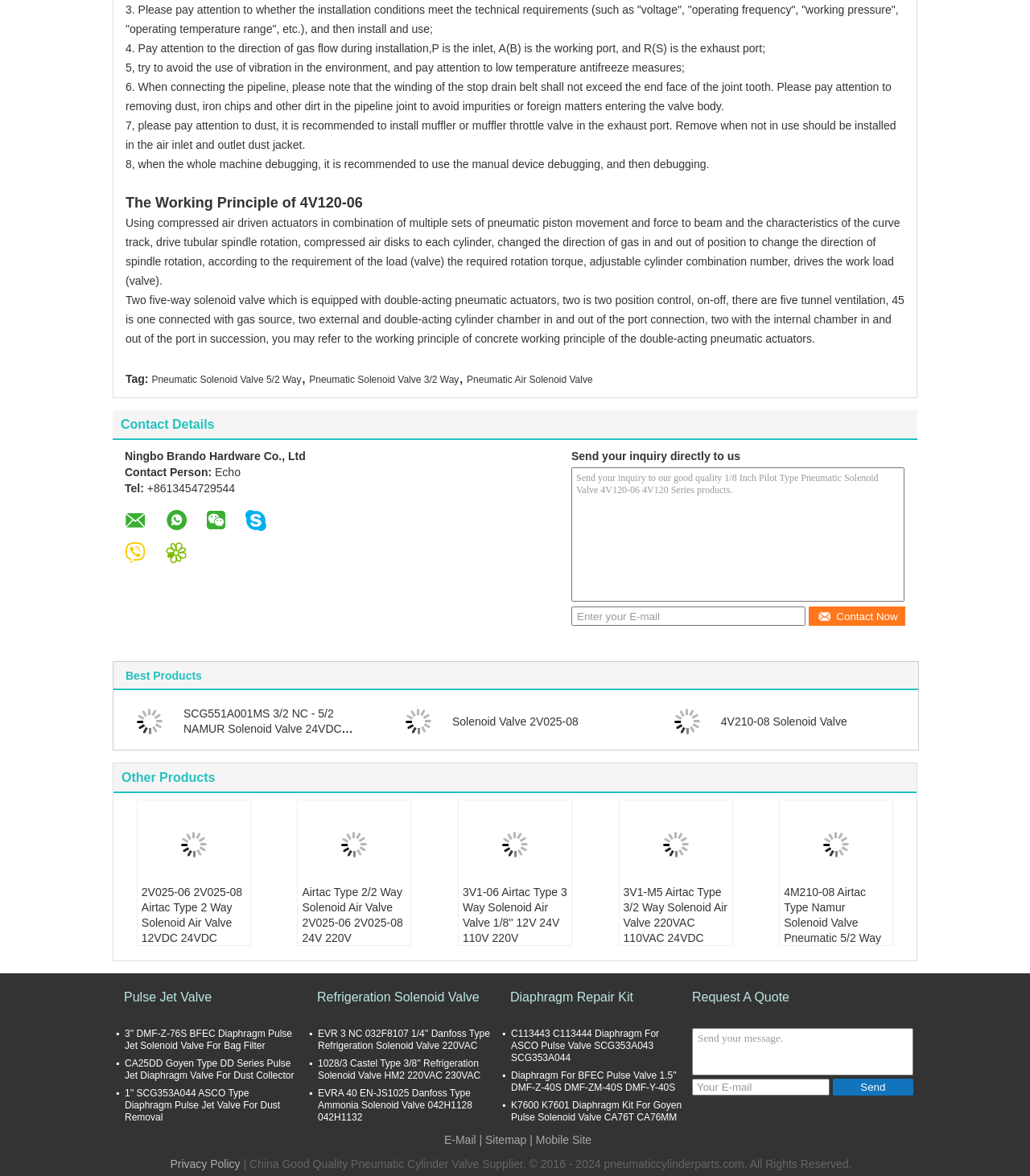Provide the bounding box coordinates of the UI element this sentence describes: "Contact Now".

[0.785, 0.516, 0.879, 0.532]